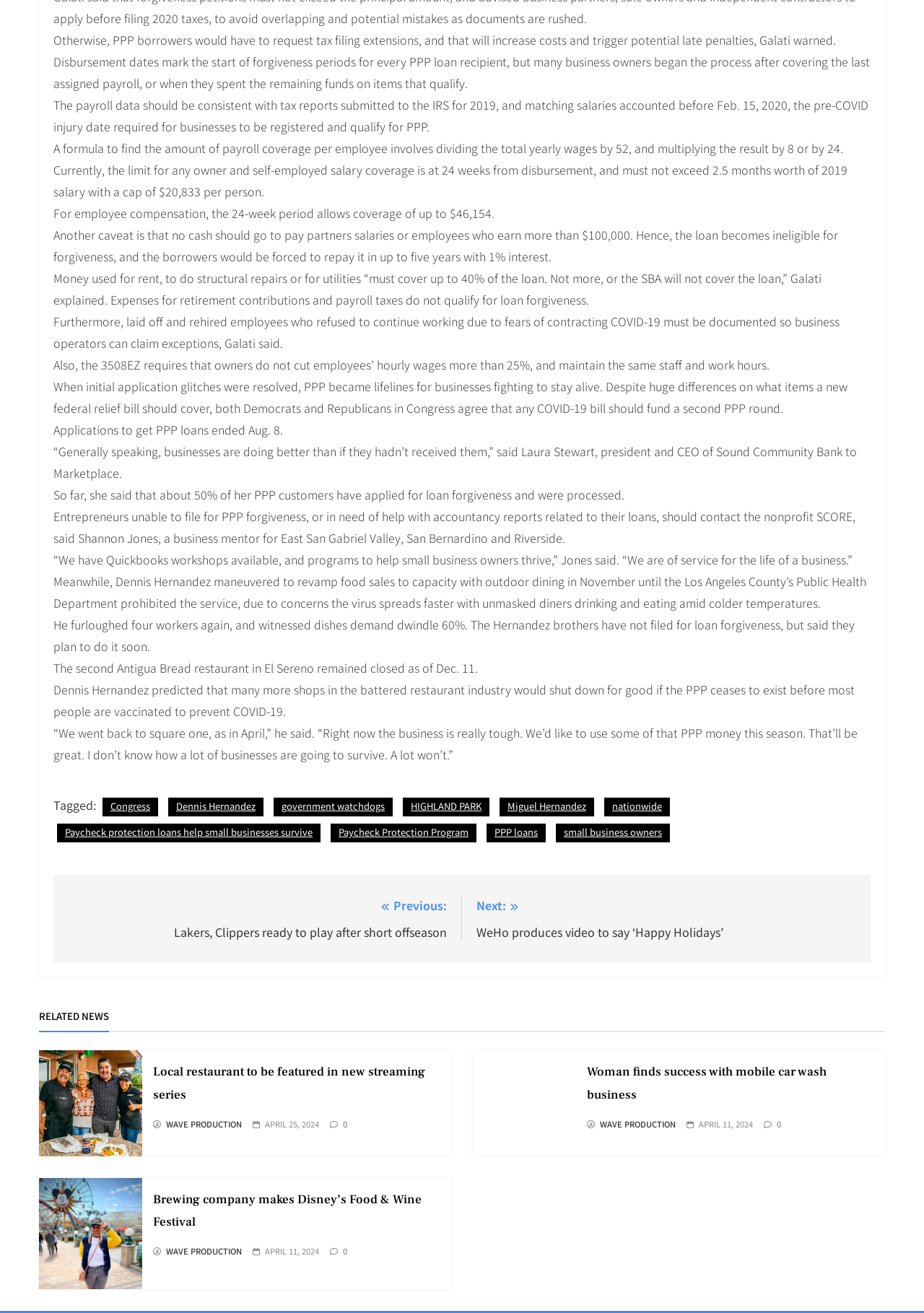Provide the bounding box coordinates of the area you need to click to execute the following instruction: "Click the 'Next' button".

[0.516, 0.683, 0.927, 0.717]